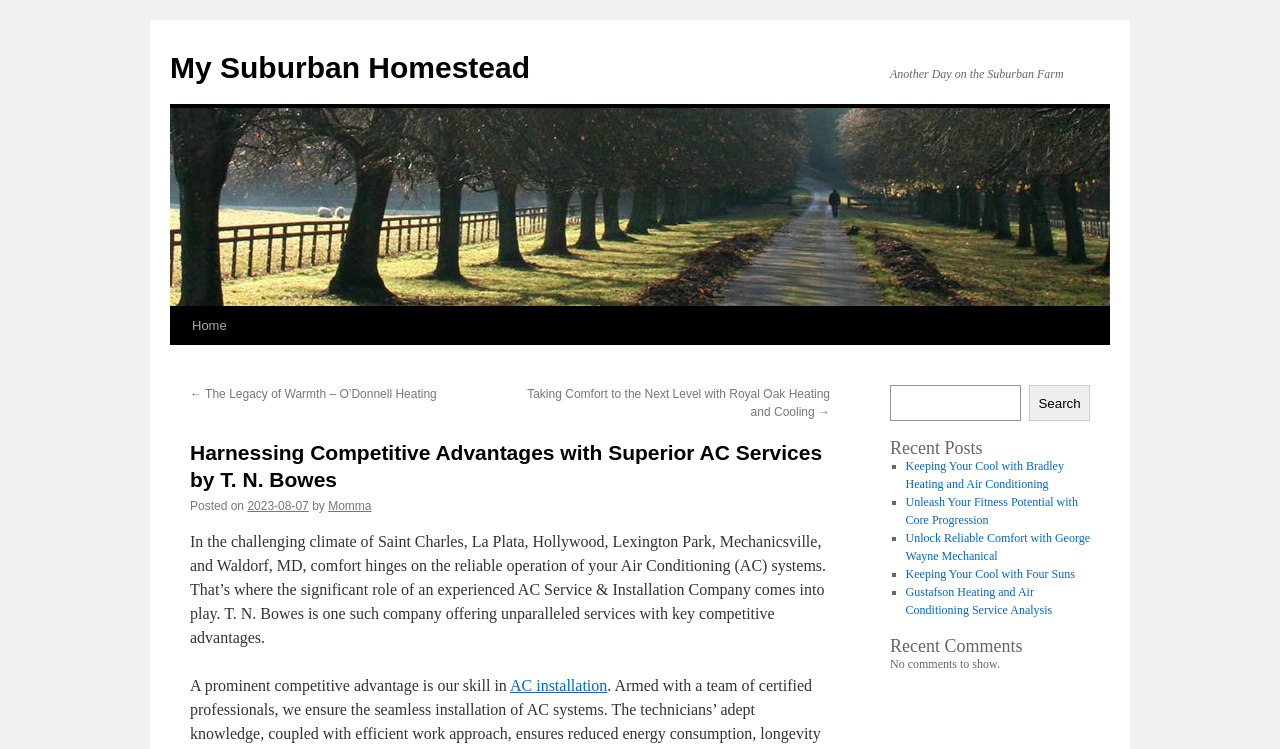What is the purpose of the search box?
Utilize the image to construct a detailed and well-explained answer.

I found a search box element with a button labeled 'Search', which suggests that it is used to search for content within the website.